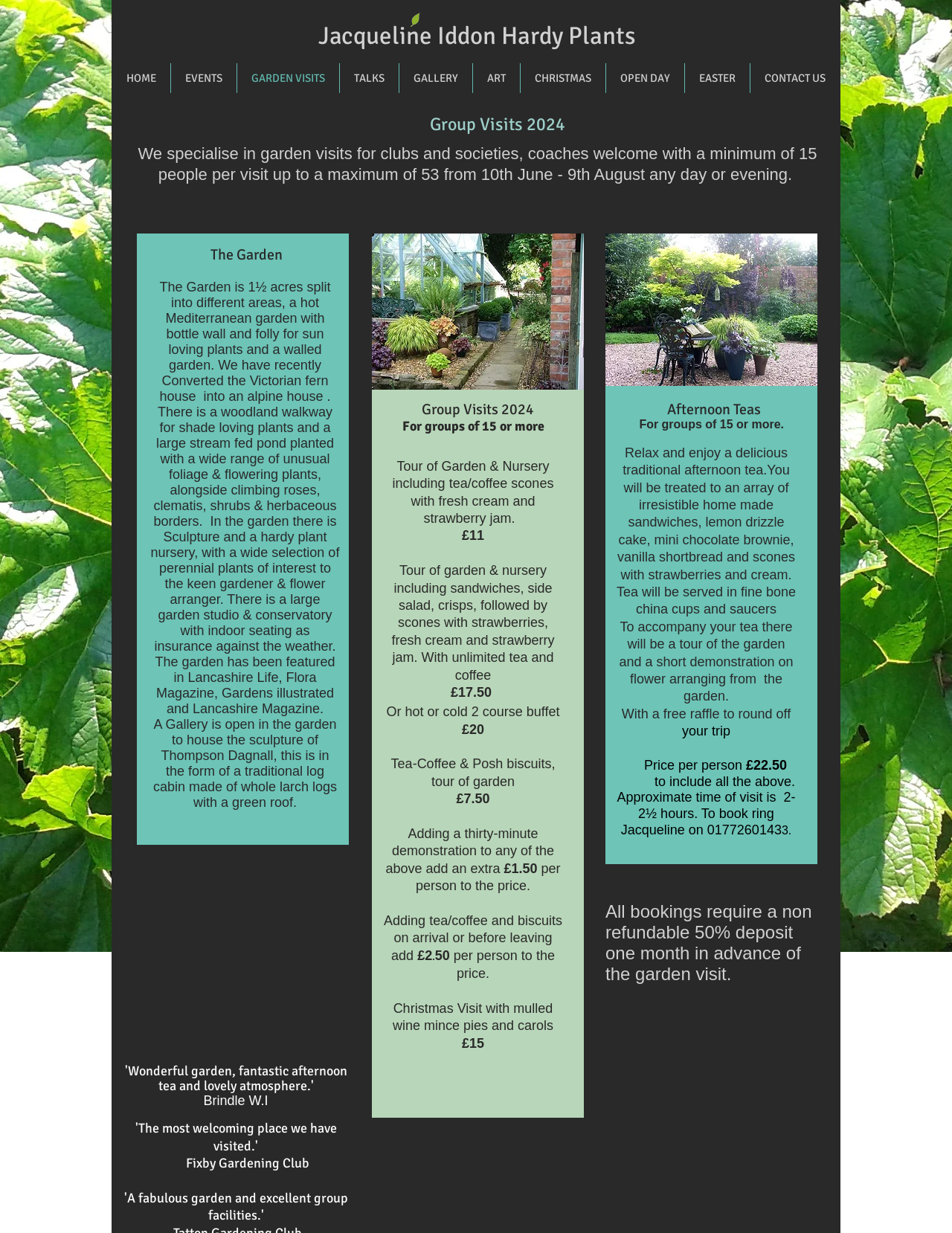Explain in detail what you observe on this webpage.

The webpage is about Jacqueline Iddon's garden visits and events. At the top, there is a navigation menu with links to different sections of the website, including "HOME", "EVENTS", "GARDEN VISITS", "TALKS", "GALLERY", "ART", "CHRISTMAS", "OPEN DAY", and "CONTACT US". 

Below the navigation menu, there is a heading that reads "Group Visits 2024" and a paragraph of text that describes the garden visits, including the minimum and maximum number of people per visit and the available dates.

To the right of the paragraph, there is a heading that reads "The Garden" and a longer paragraph that describes the different areas of the garden, including a hot Mediterranean garden, a walled garden, a woodland walkway, and a large stream-fed pond. The paragraph also mentions the presence of sculpture and a hardy plant nursery in the garden.

Below the description of the garden, there are several testimonials from visitors, including quotes from Brindle W.I. and Fixby Gardening Club.

On the left side of the page, there are two images, one above the other. The first image is labeled "DSCF0749.JPG" and the second is labeled "DSCF2297.jpg".

Further down the page, there are several sections that describe different options for group visits, including a tour of the garden and nursery with tea or coffee and scones, a tour with sandwiches and scones, and a hot or cold two-course buffet. Each option includes a price per person.

There is also a section that describes a Christmas visit option, which includes mulled wine, mince pies, and carols, and costs £15 per person.

Another section describes an afternoon tea option, which includes a traditional afternoon tea with sandwiches, cake, and scones, as well as a tour of the garden and a short demonstration on flower arranging. This option costs £22.50 per person.

Finally, there is a note at the bottom of the page that all bookings require a non-refundable 50% deposit one month in advance of the garden visit.